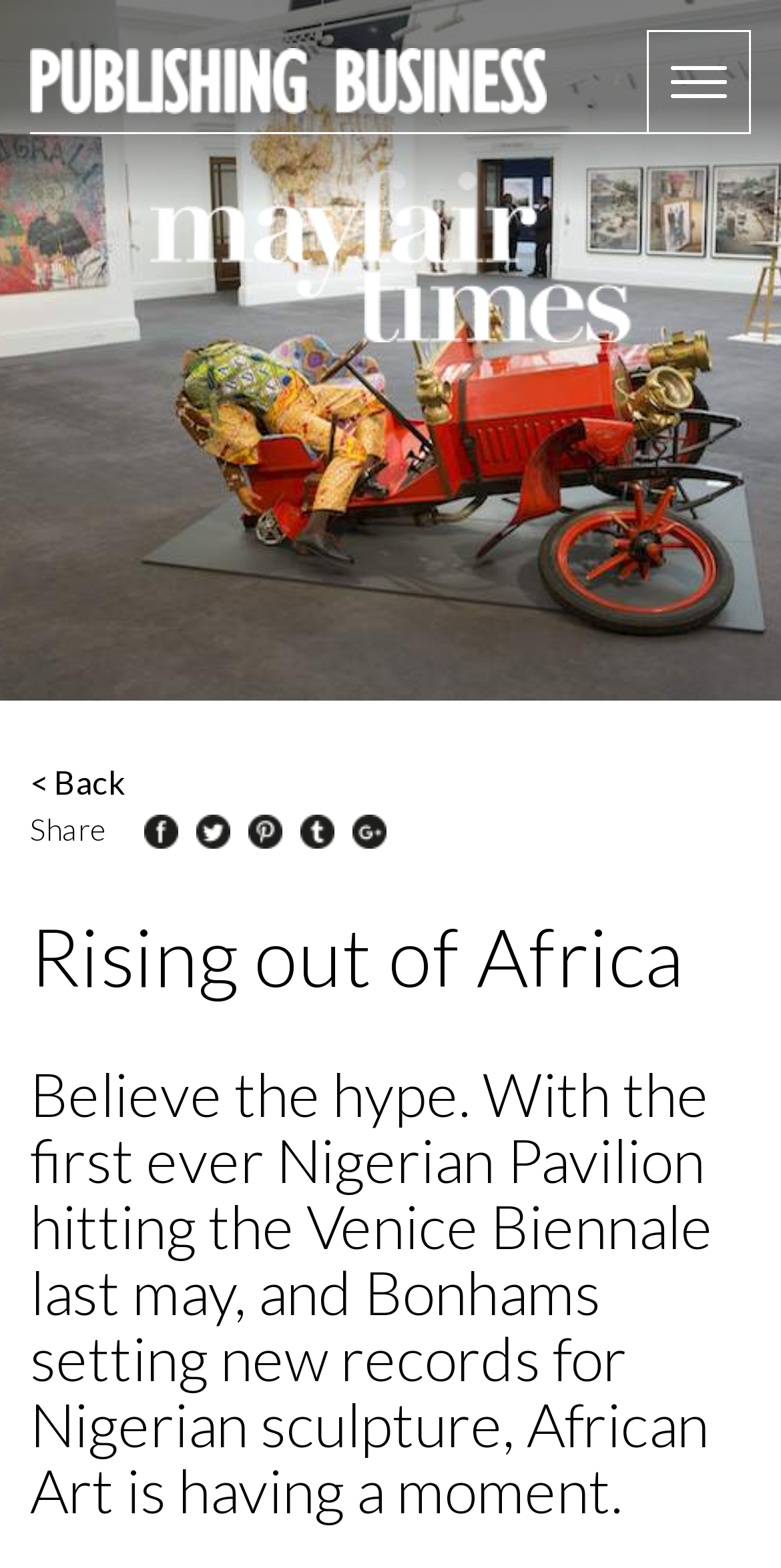Identify the title of the webpage and provide its text content.

Rising out of Africa